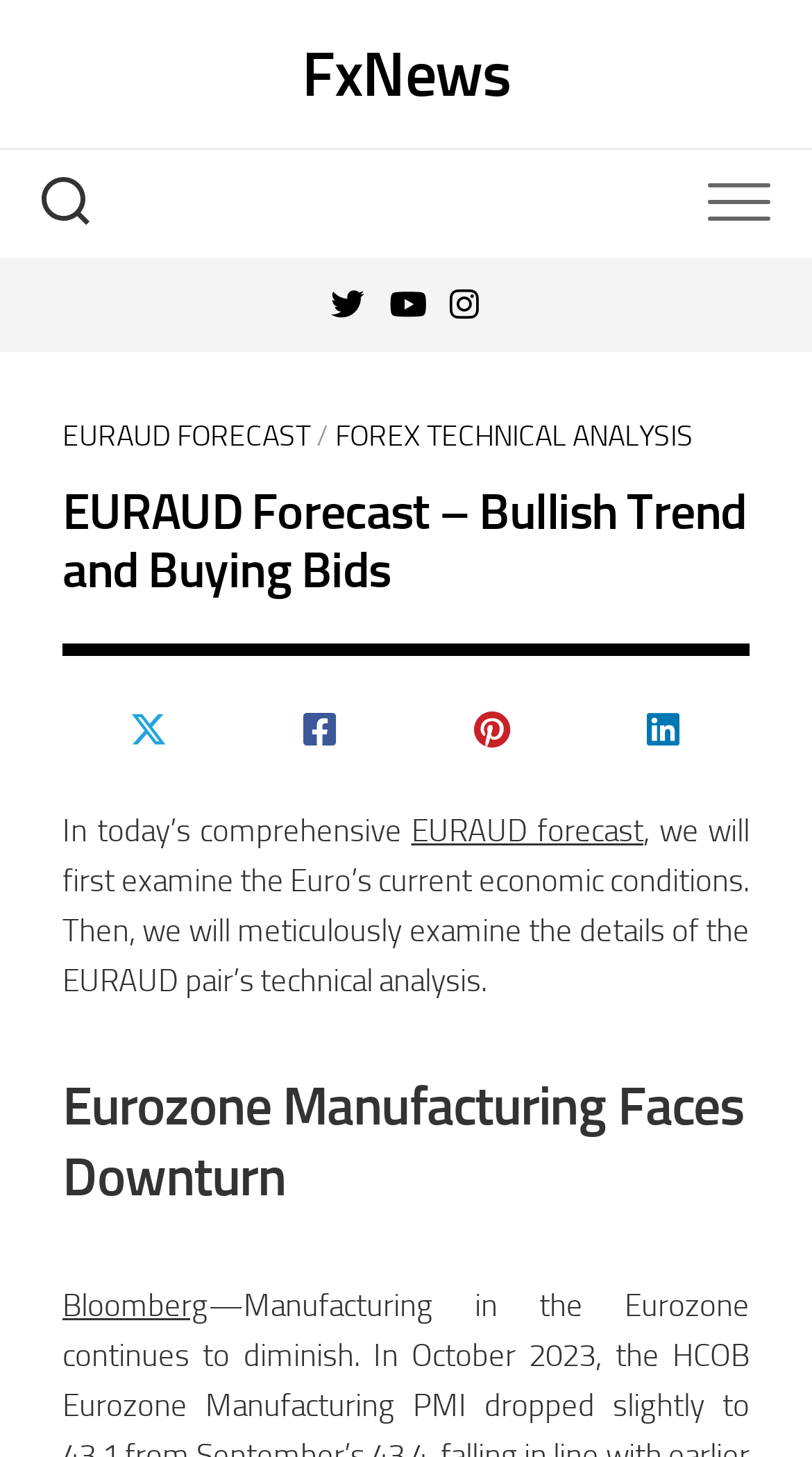How many social media links are there?
Carefully analyze the image and provide a thorough answer to the question.

There are four social media links, which can be found in the middle of the webpage, represented by icons '', '', '', indicating four different social media platforms.